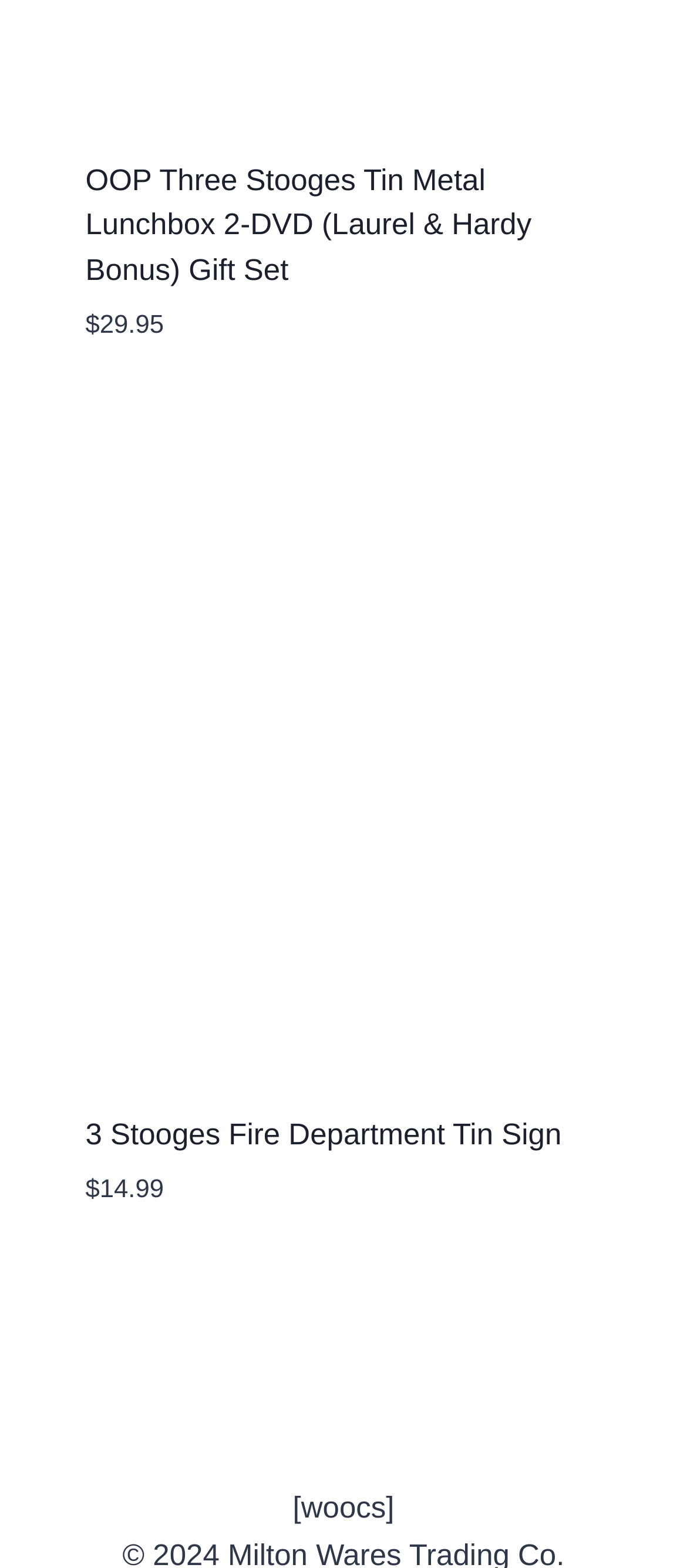From the webpage screenshot, predict the bounding box coordinates (top-left x, top-left y, bottom-right x, bottom-right y) for the UI element described here: Add to cartContinue Loading Done

[0.124, 0.259, 0.435, 0.291]